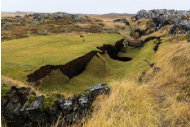Answer briefly with one word or phrase:
What is the weather condition depicted in the image?

Overcast